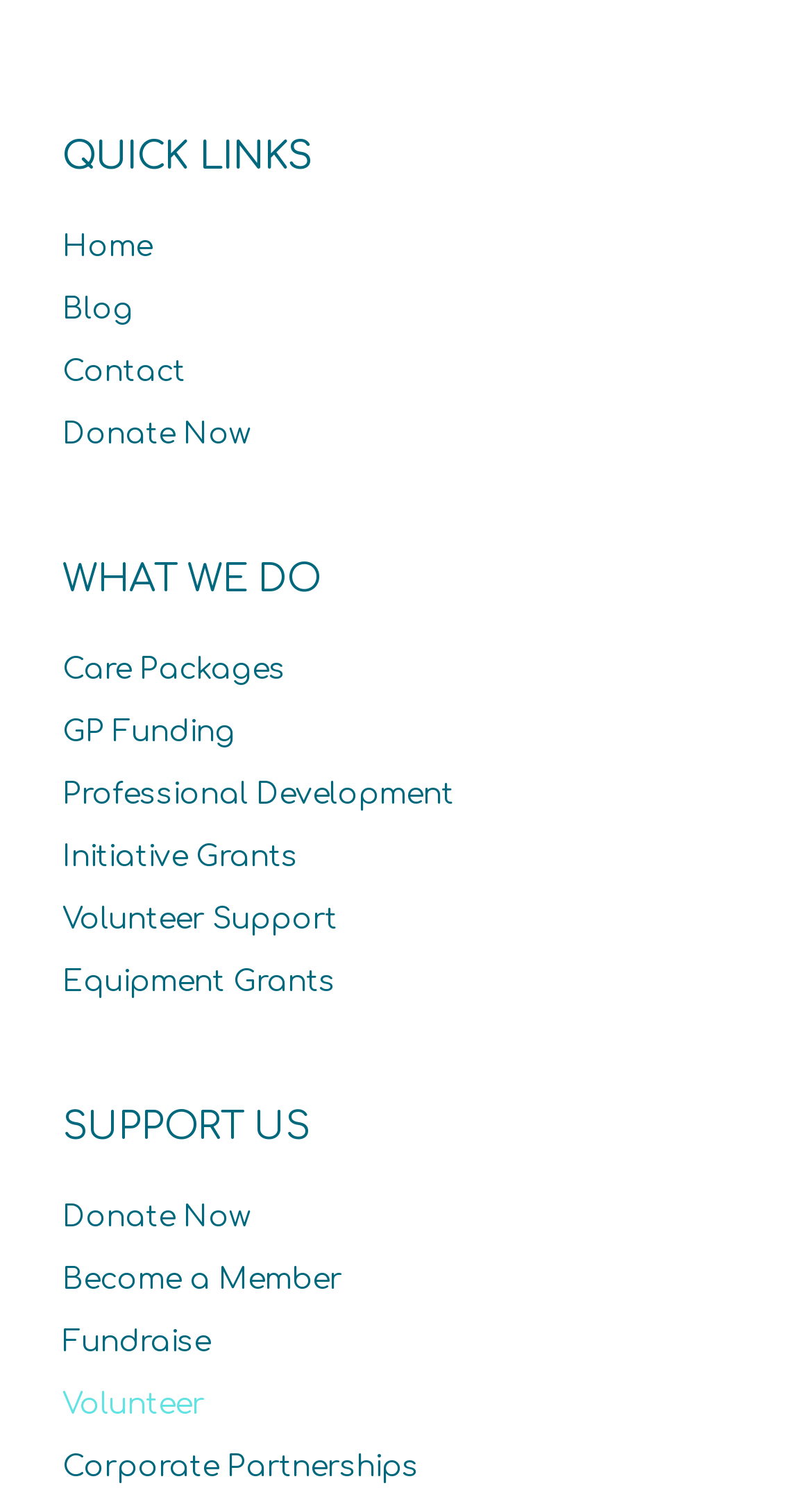Based on the image, give a detailed response to the question: How many ways are there to support the organization?

Under the heading element 'SUPPORT US', I found four link elements: 'Donate Now', 'Become a Member', 'Fundraise', and 'Volunteer'. These are likely the ways to support the organization.